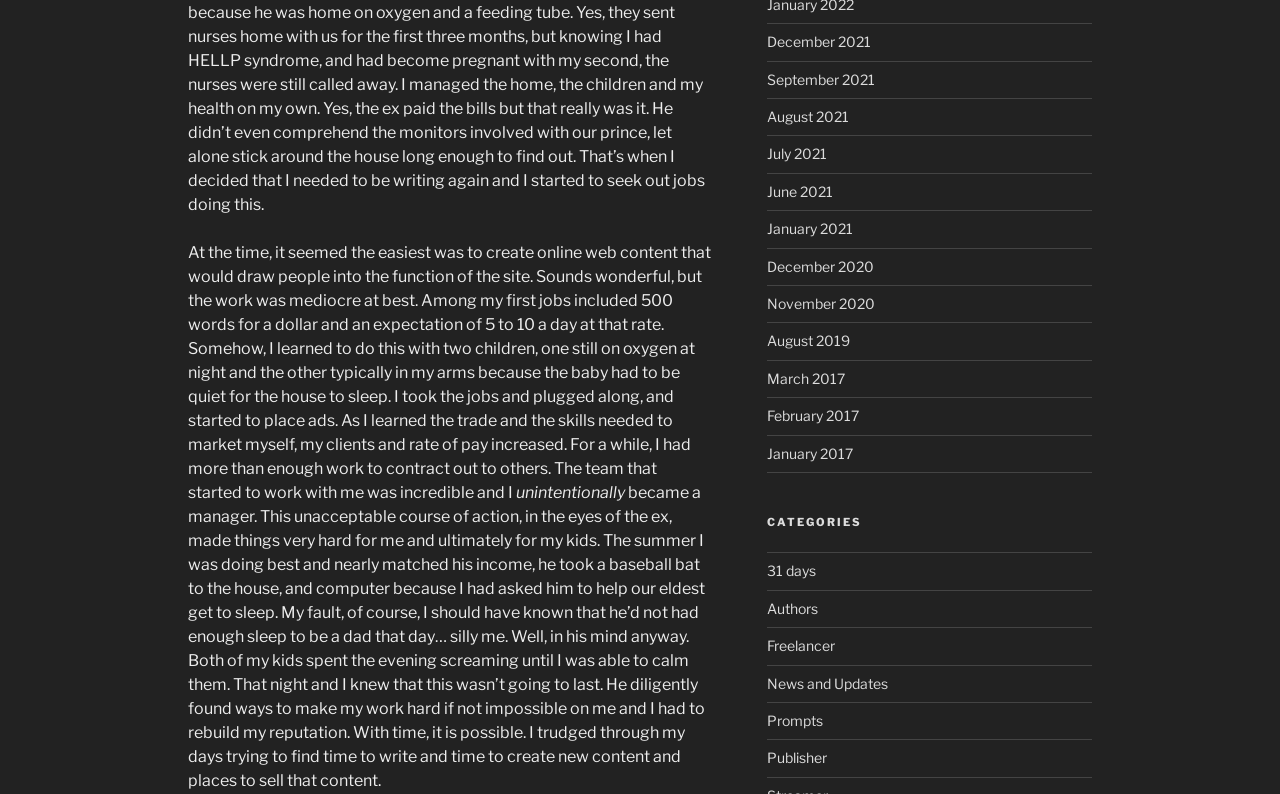Respond to the question below with a single word or phrase:
How many months are listed on the webpage?

12